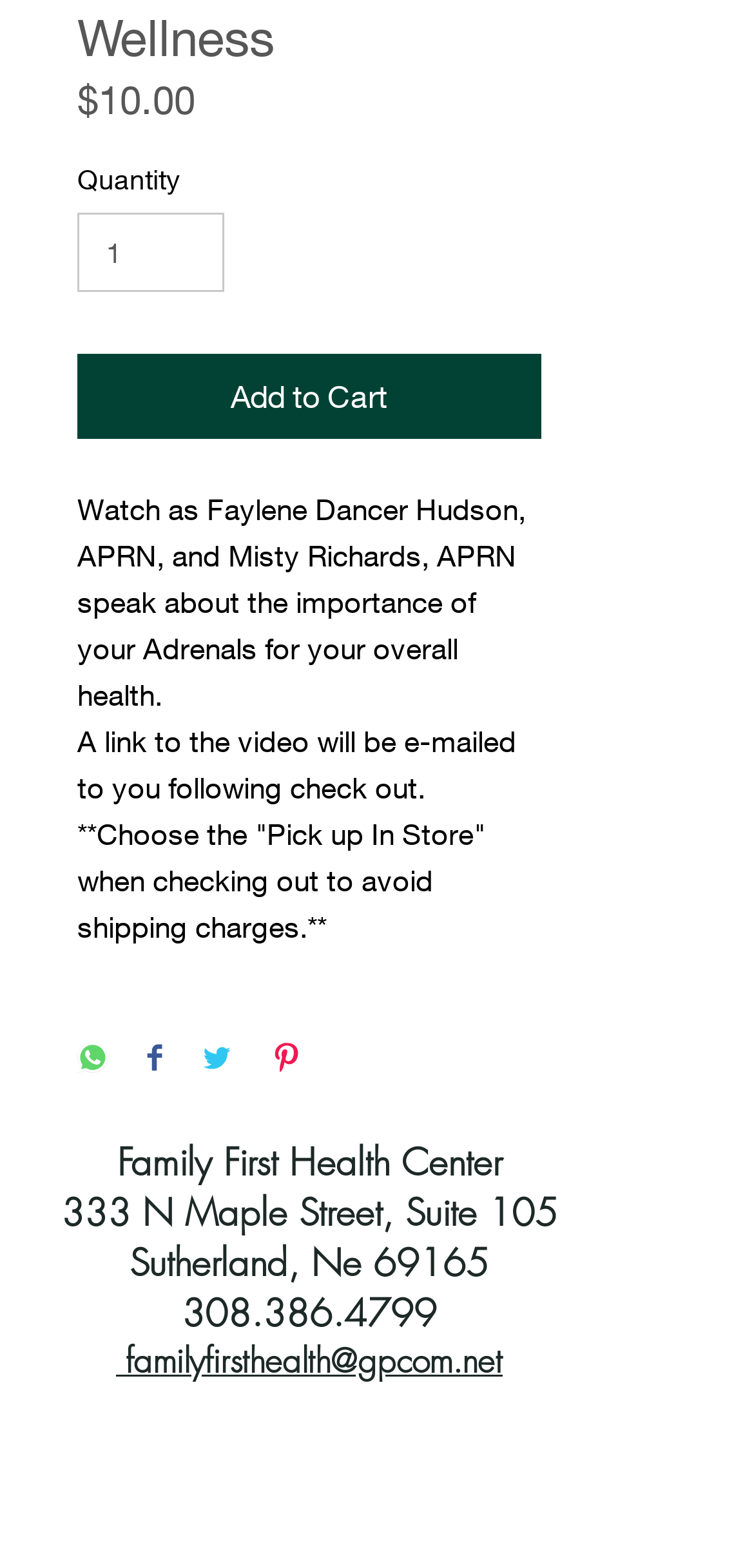Determine the bounding box coordinates of the clickable element necessary to fulfill the instruction: "Add to cart". Provide the coordinates as four float numbers within the 0 to 1 range, i.e., [left, top, right, bottom].

[0.103, 0.225, 0.718, 0.28]